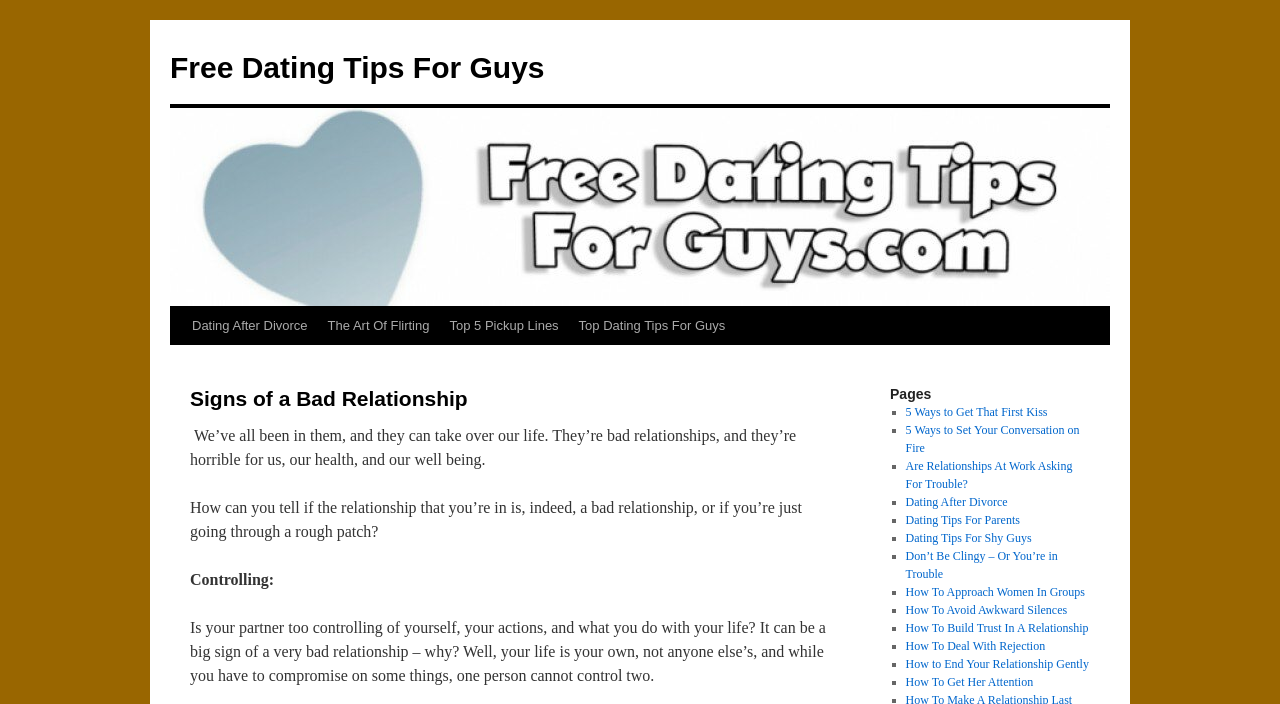Extract the primary headline from the webpage and present its text.

Signs of a Bad Relationship